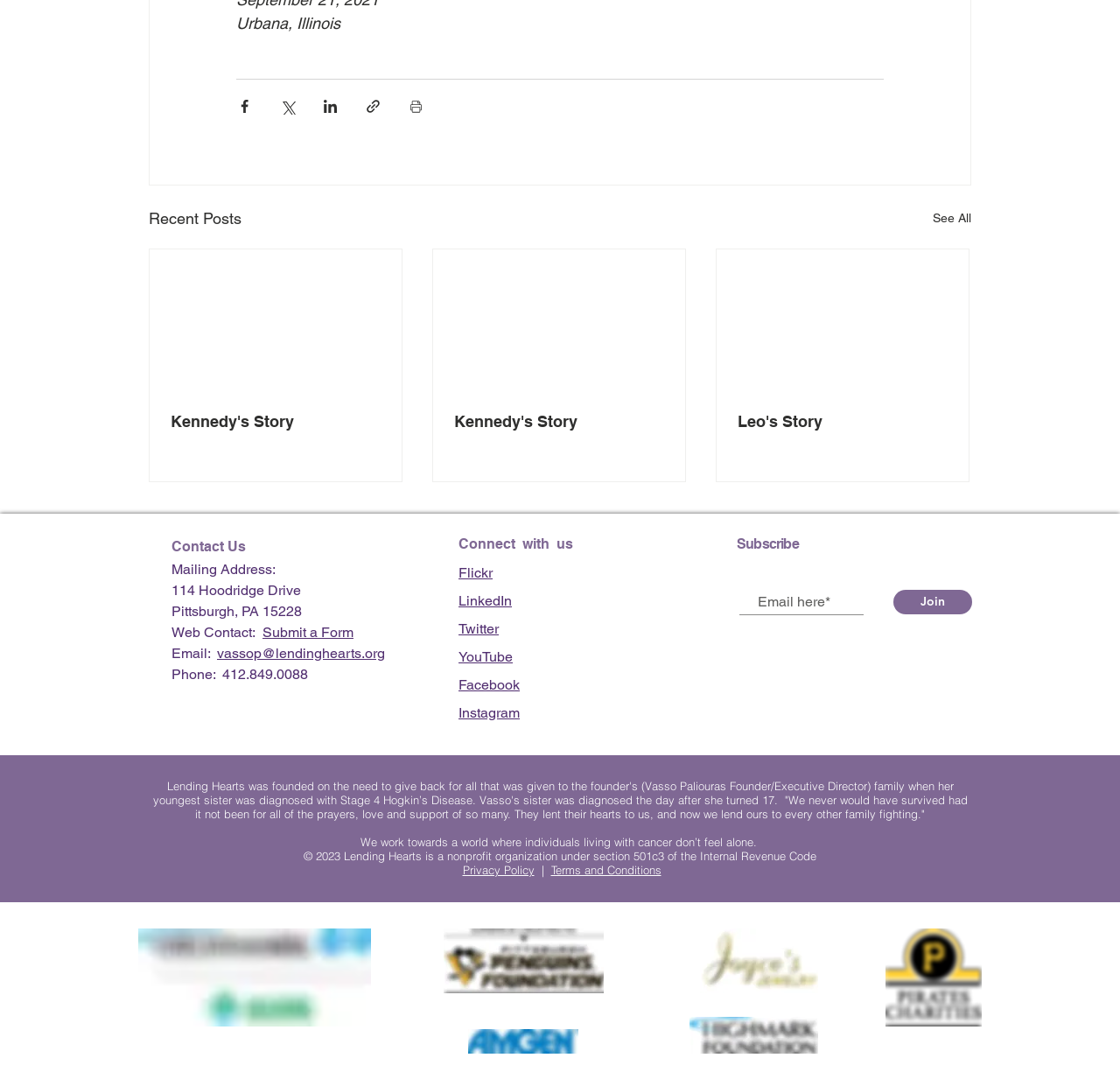Provide the bounding box coordinates for the area that should be clicked to complete the instruction: "Submit a Form".

[0.234, 0.582, 0.316, 0.598]